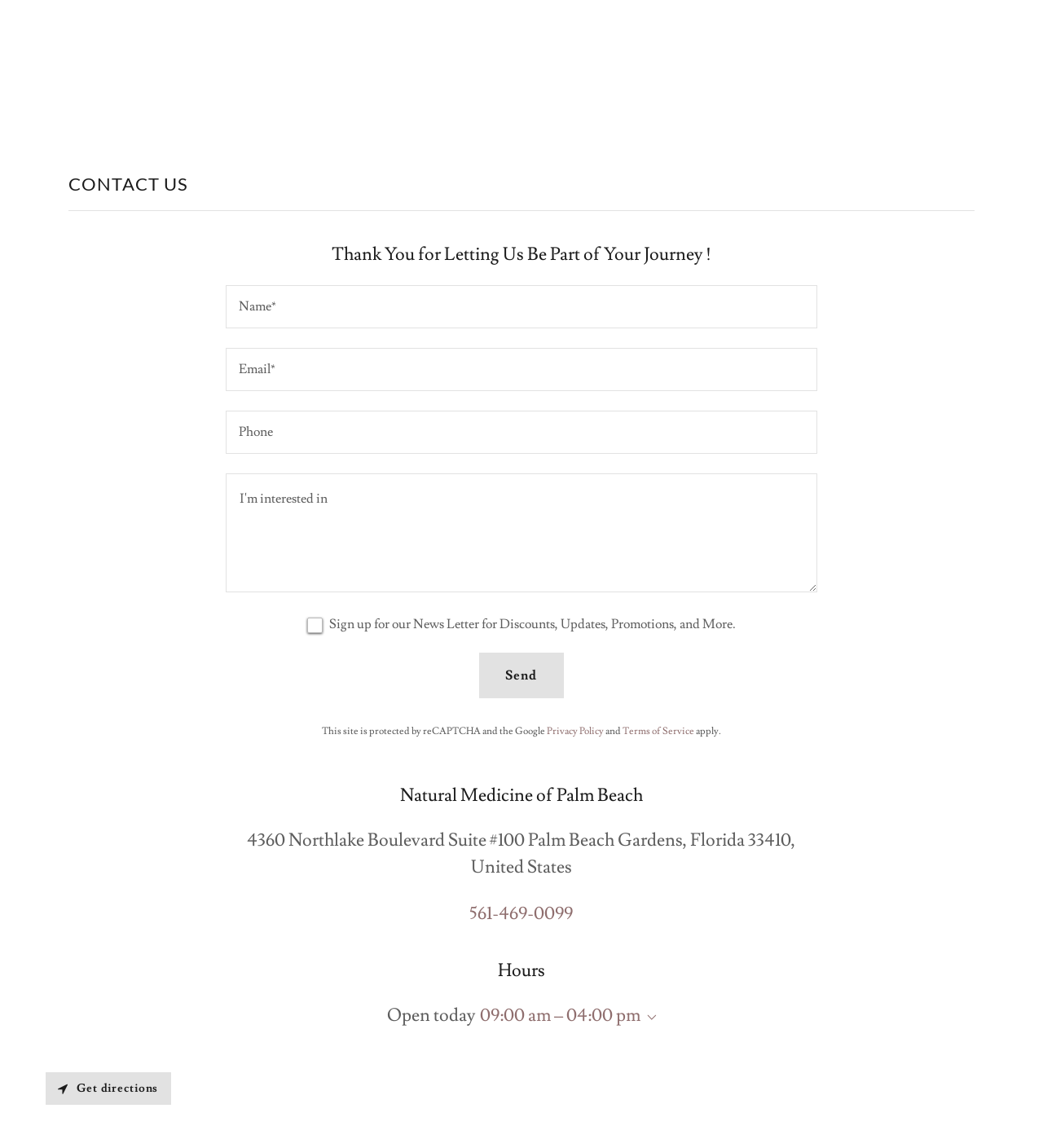Use a single word or phrase to answer the question:
What is the phone number of the medical center?

561-469-0099